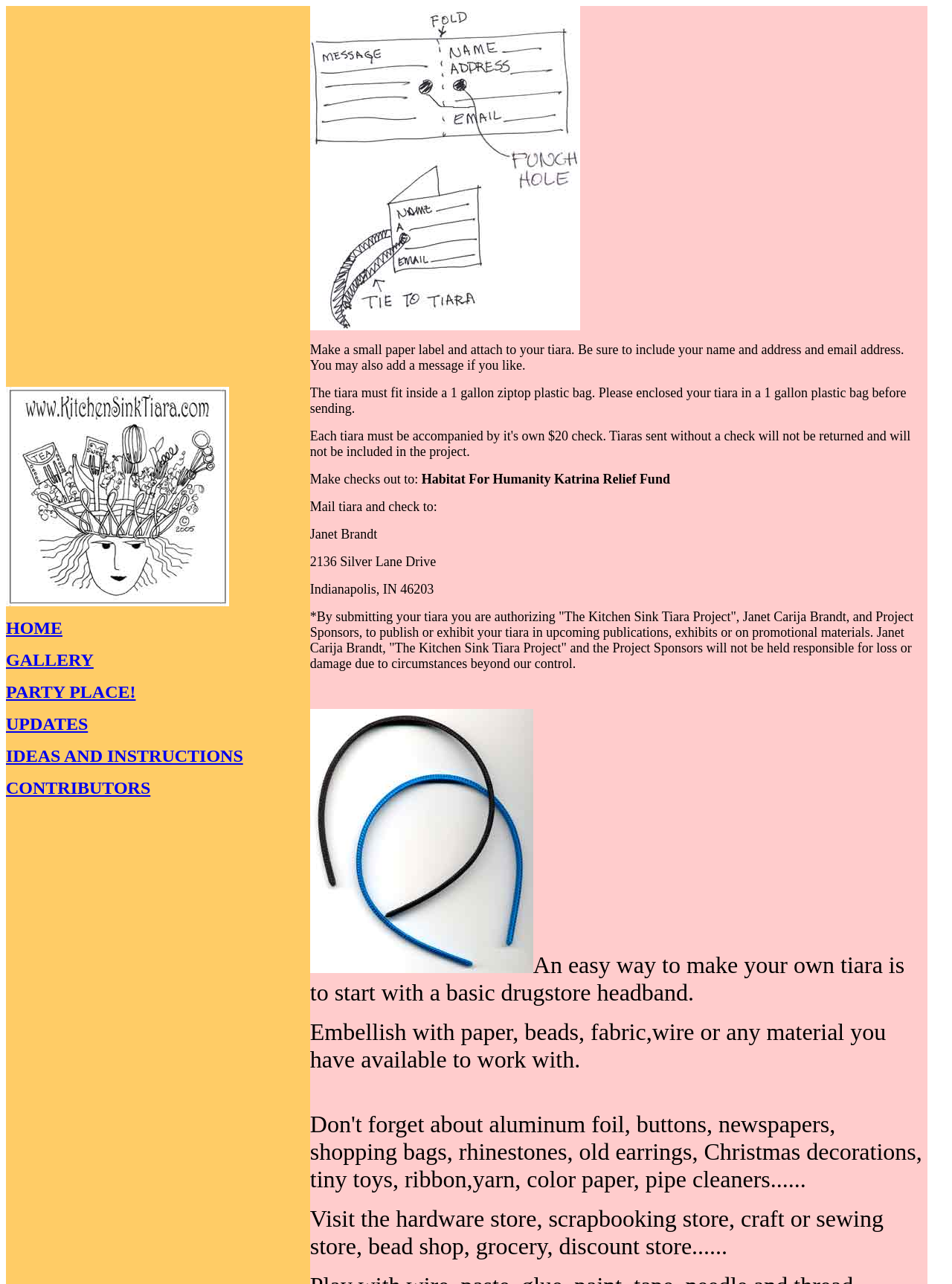What is the text of the fifth link?
Refer to the screenshot and respond with a concise word or phrase.

UPDATES